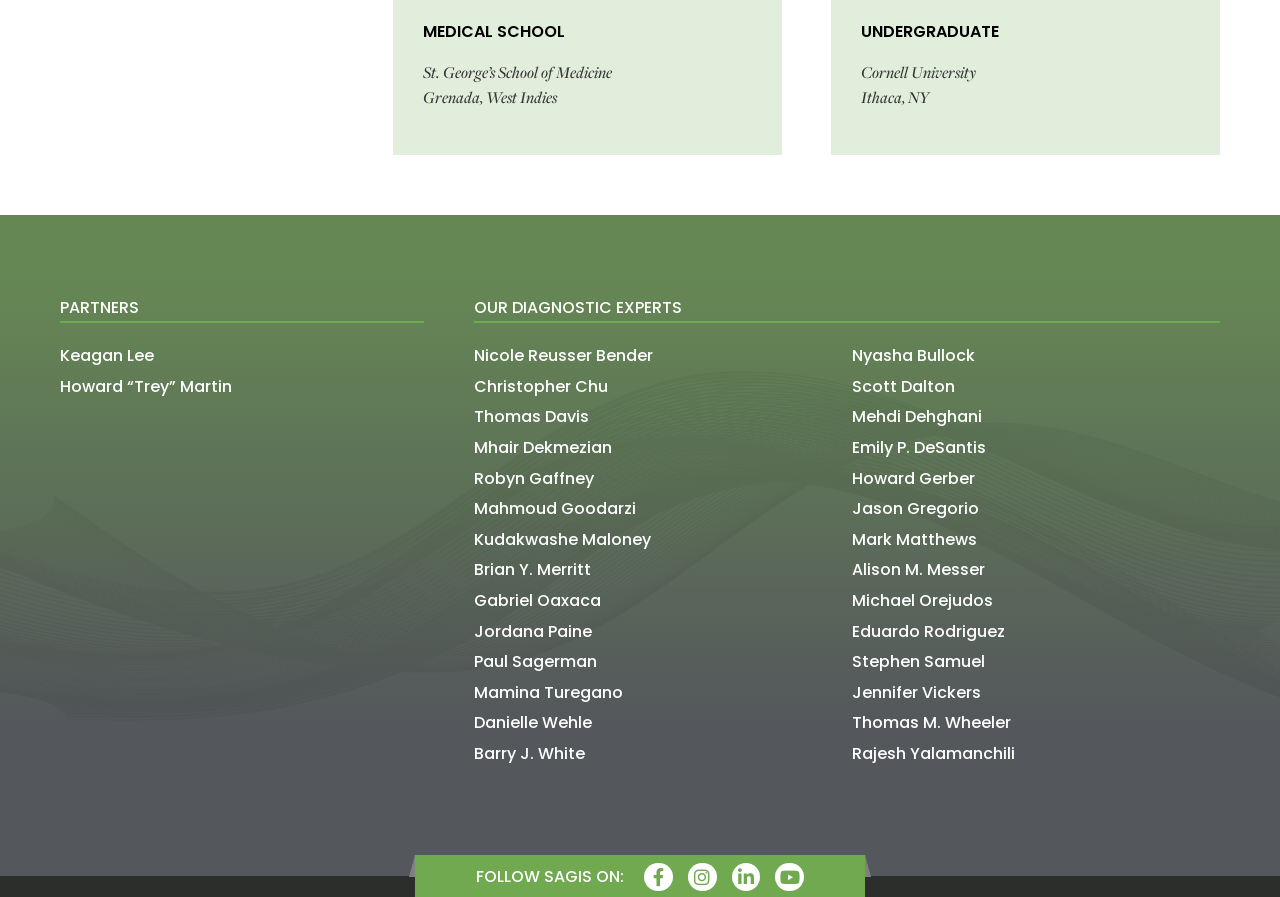Carefully examine the image and provide an in-depth answer to the question: How many medical schools are listed?

I counted the number of headings with the text 'MEDICAL SCHOOL' and 'UNDERGRADUATE' and found two, which are St. George’s School of Medicine and Cornell University.